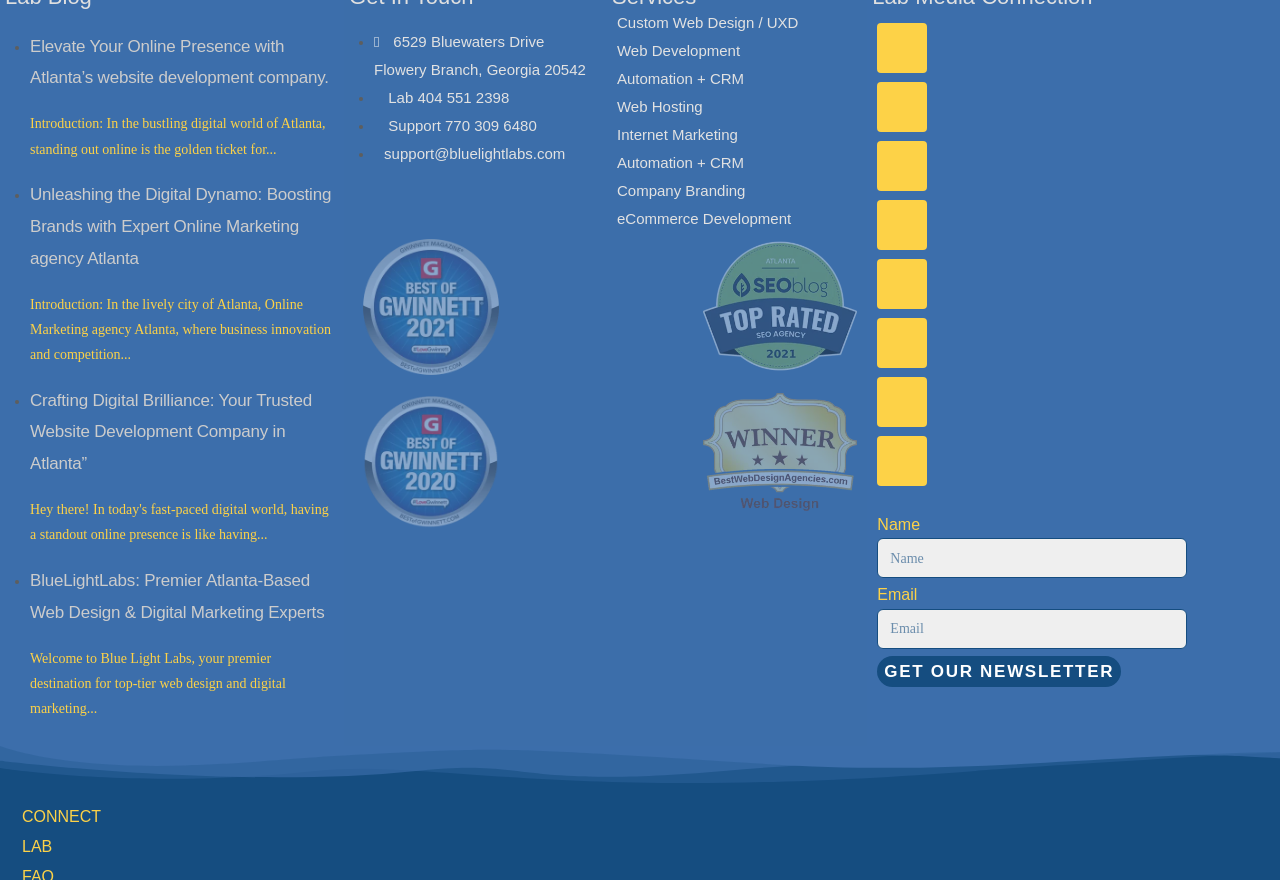Please locate the bounding box coordinates of the element's region that needs to be clicked to follow the instruction: "Click on 'Custom Web Design / UXD'". The bounding box coordinates should be provided as four float numbers between 0 and 1, i.e., [left, top, right, bottom].

[0.474, 0.114, 0.678, 0.137]